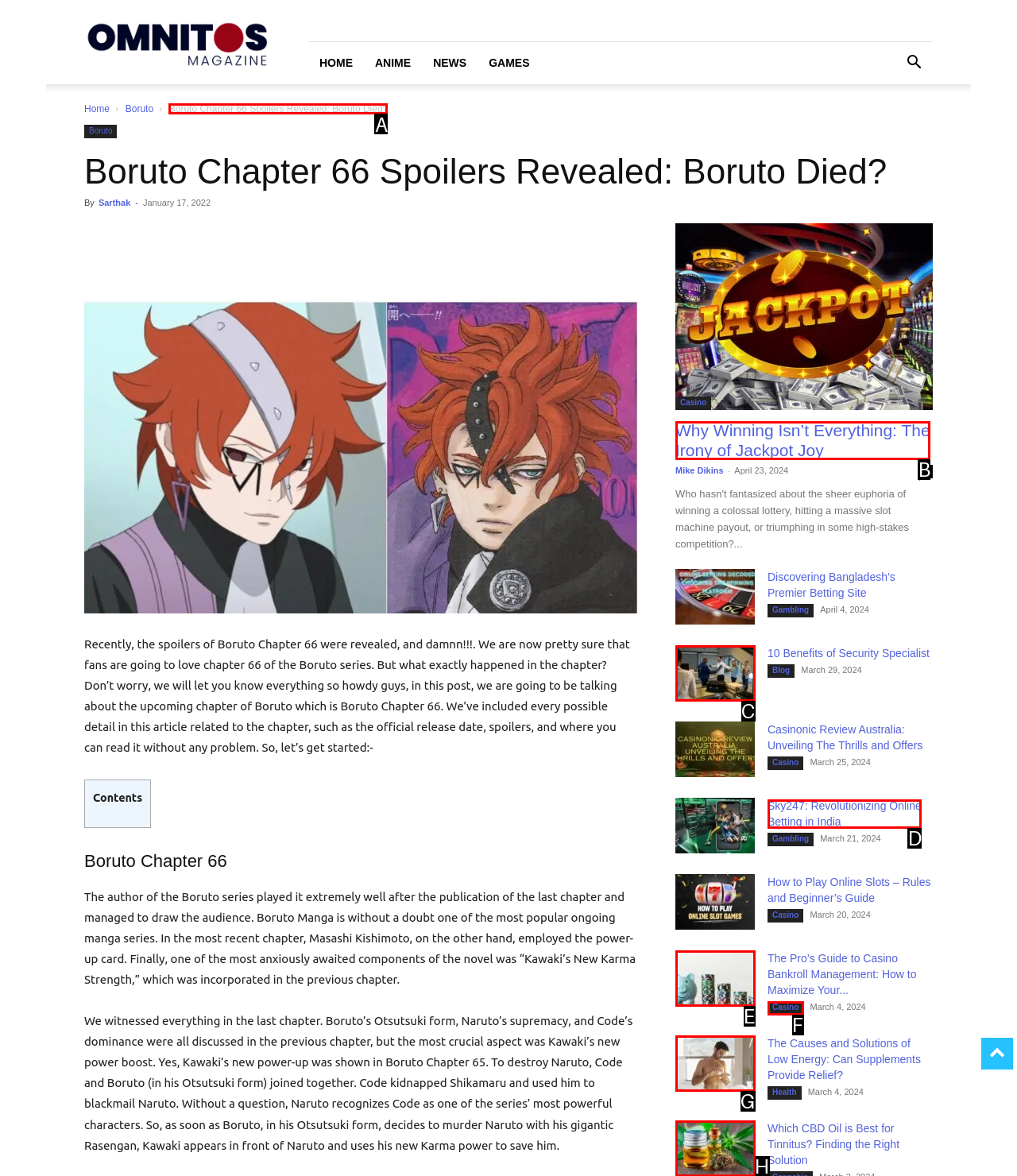Which HTML element should be clicked to perform the following task: Read Boruto Chapter 66 Spoilers
Reply with the letter of the appropriate option.

A